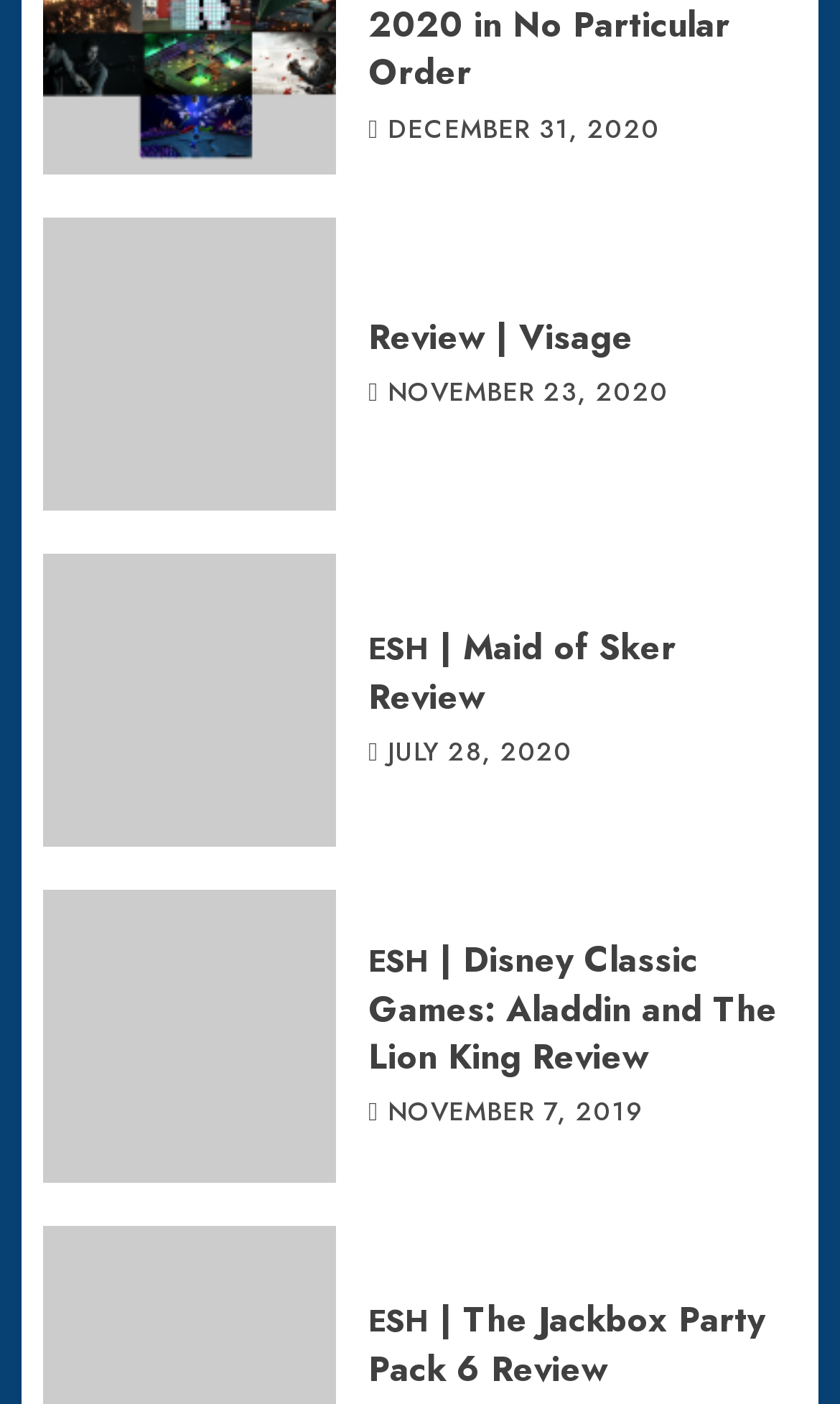How many review articles are from 2020?
Give a single word or phrase as your answer by examining the image.

3